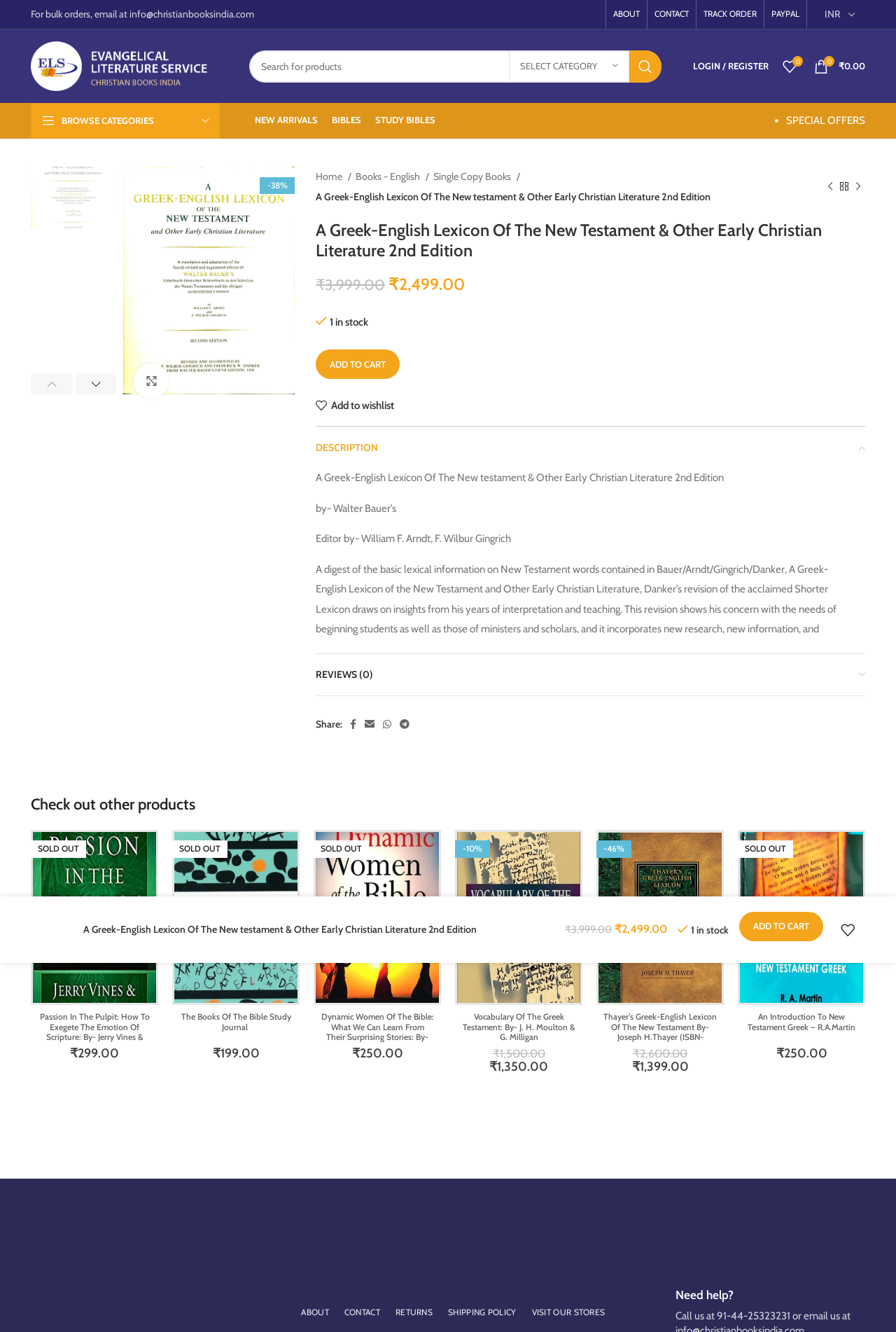Locate the bounding box coordinates of the element you need to click to accomplish the task described by this instruction: "View product details".

[0.353, 0.166, 0.966, 0.196]